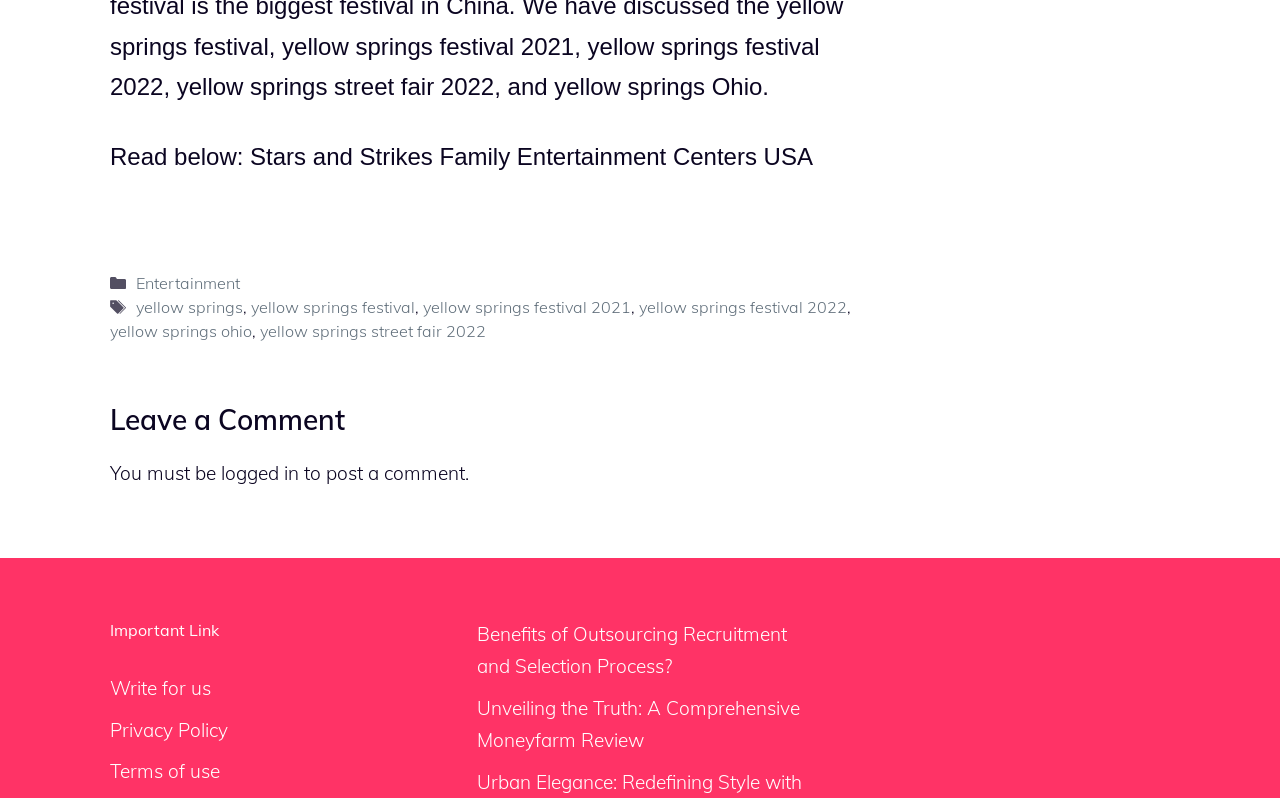Specify the bounding box coordinates of the area to click in order to execute this command: 'Visit Hulu'. The coordinates should consist of four float numbers ranging from 0 to 1, and should be formatted as [left, top, right, bottom].

None